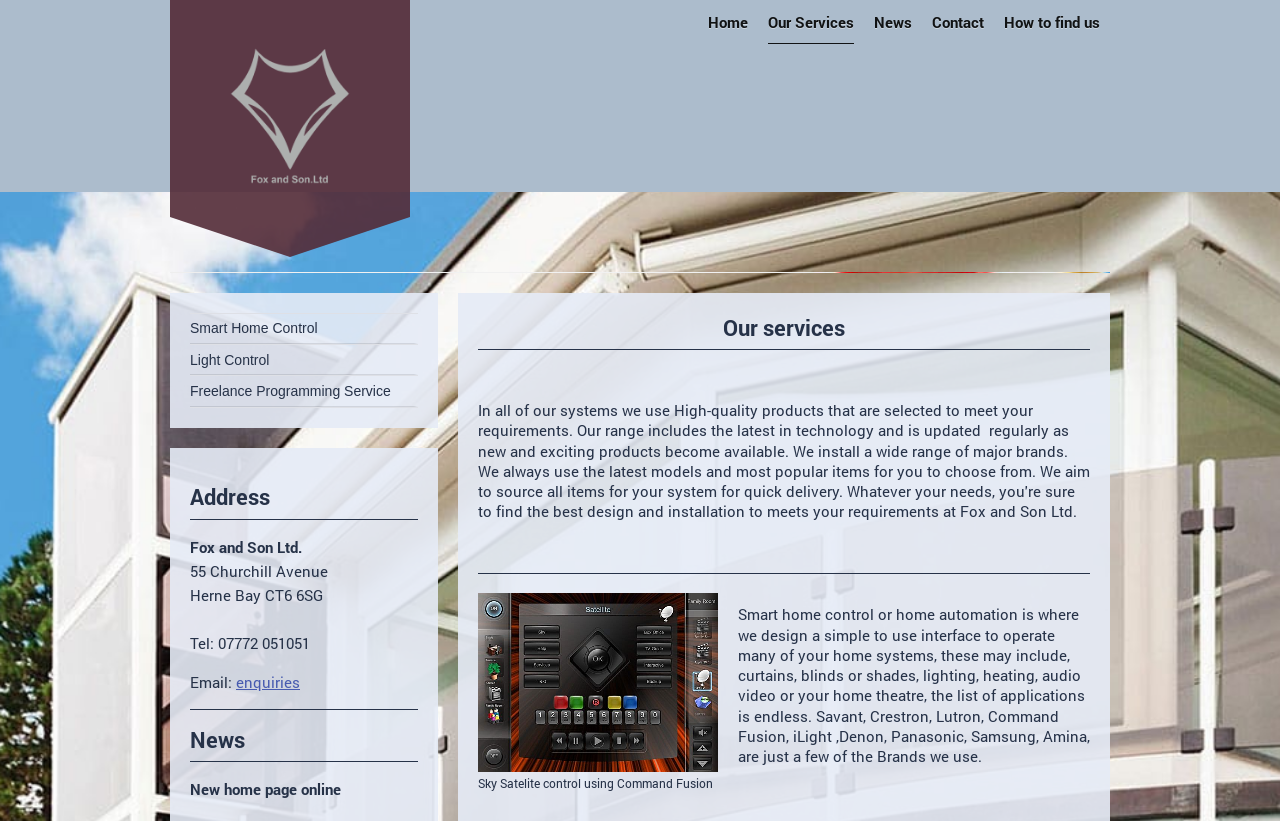Identify the bounding box coordinates for the element you need to click to achieve the following task: "View Smart Home Control". Provide the bounding box coordinates as four float numbers between 0 and 1, in the form [left, top, right, bottom].

[0.148, 0.382, 0.326, 0.419]